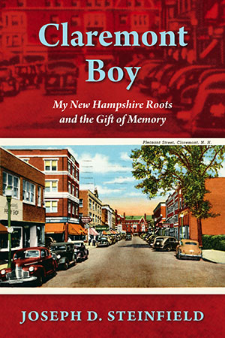Respond to the following query with just one word or a short phrase: 
Where is the author's name located?

At the bottom